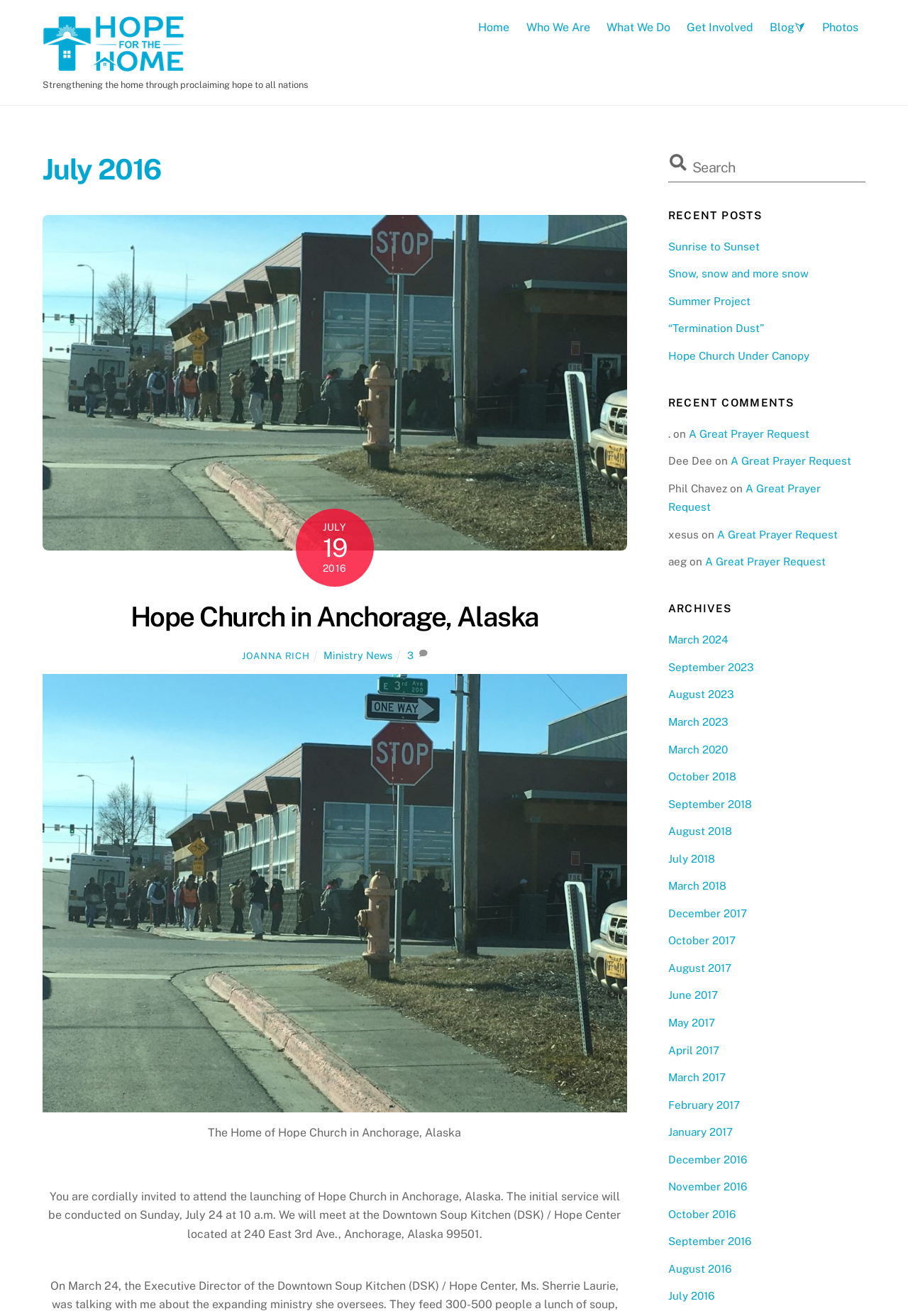Please provide a detailed answer to the question below by examining the image:
What is the name of the author of the blog post 'A Great Prayer Request'?

The webpage lists recent comments, and one of the comments is from Dee Dee on the blog post 'A Great Prayer Request'.